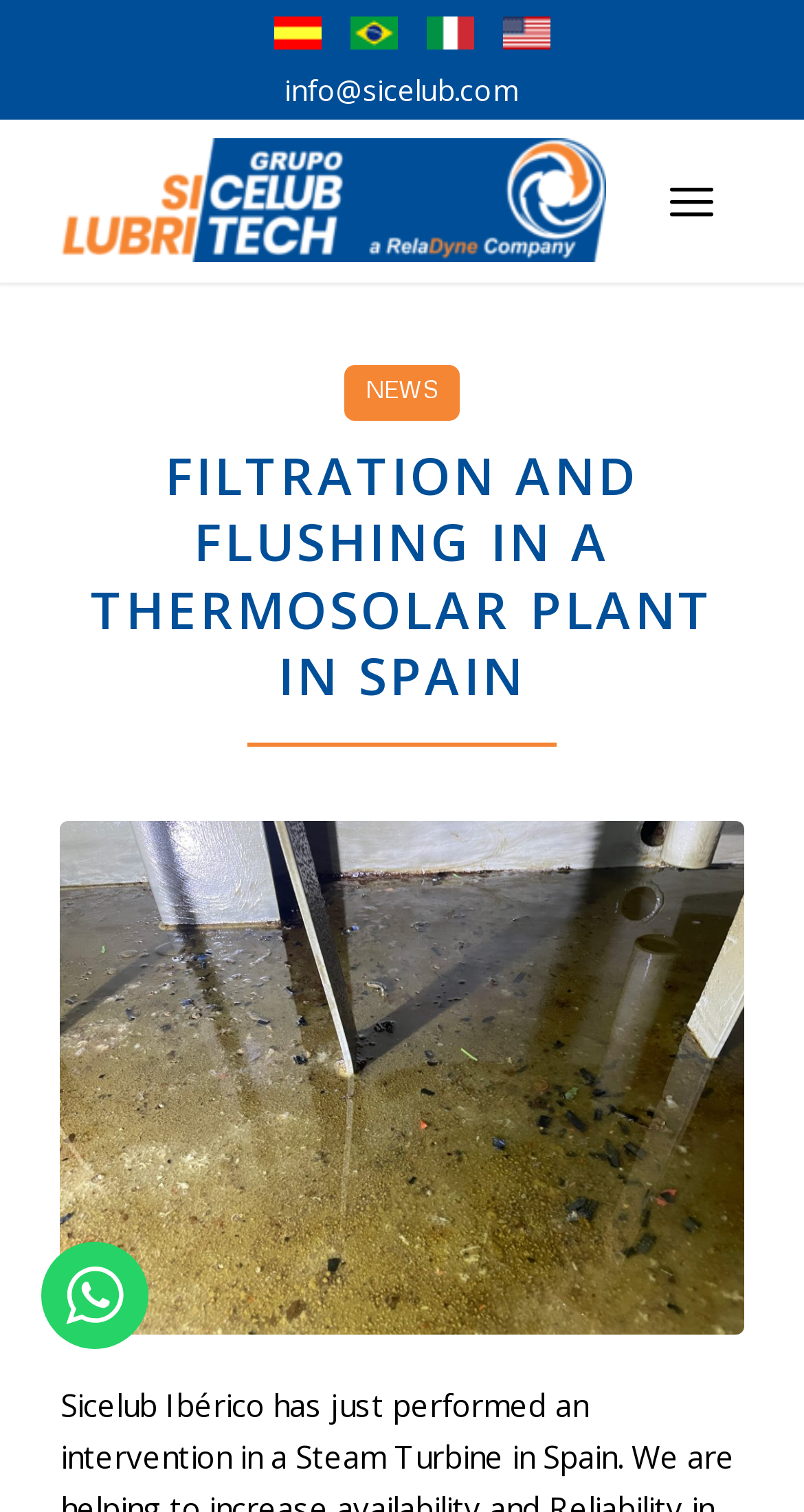Identify the bounding box coordinates of the element that should be clicked to fulfill this task: "Switch to English language". The coordinates should be provided as four float numbers between 0 and 1, i.e., [left, top, right, bottom].

[0.626, 0.003, 0.685, 0.048]